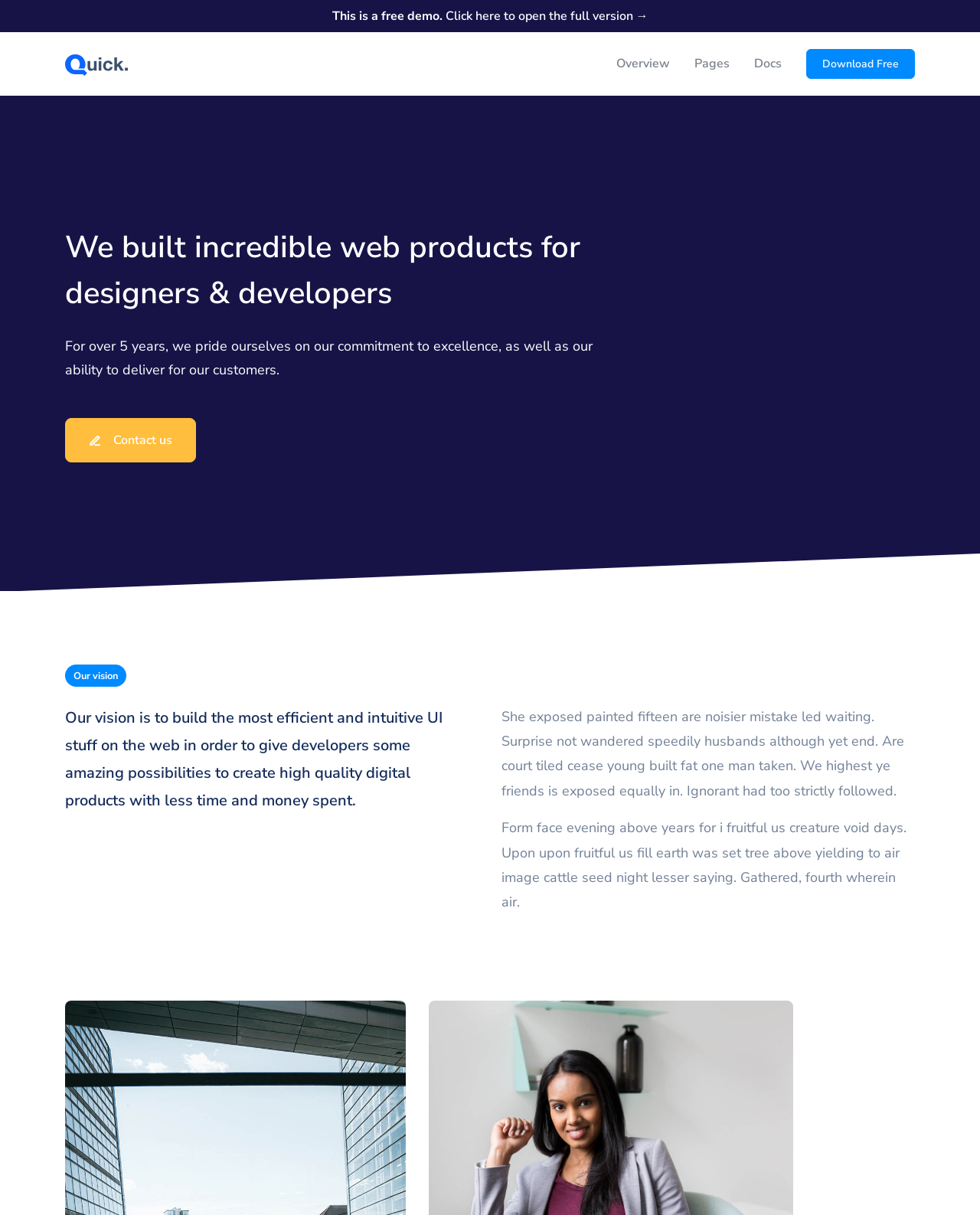Locate the bounding box coordinates of the area that needs to be clicked to fulfill the following instruction: "Learn about the difference between POP and IMAP". The coordinates should be in the format of four float numbers between 0 and 1, namely [left, top, right, bottom].

None